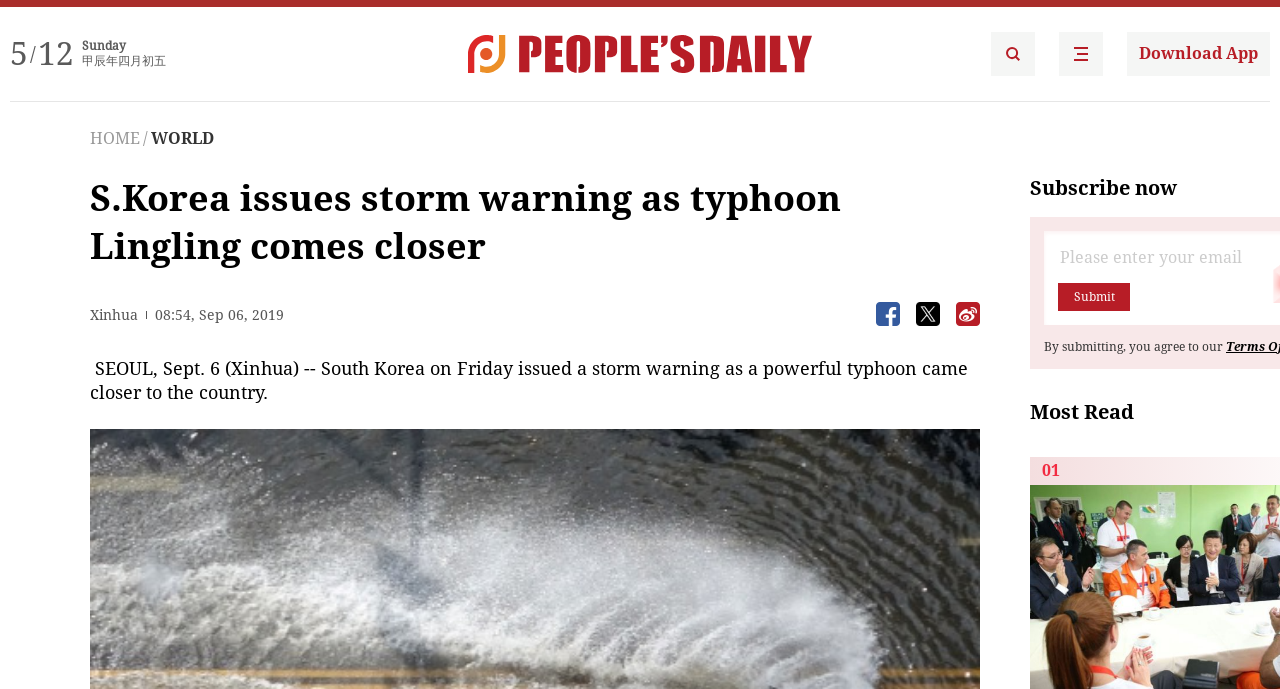Give a full account of the webpage's elements and their arrangement.

The webpage appears to be a news article page. At the top, there is a date and time display showing "5/12 Sunday 甲辰年四月初五" and a link to the People's Daily English language App homepage. Below this, there is a headline "S.Korea issues storm warning as typhoon Lingling comes closer" followed by a brief description "SEOUL, Sept. 6 (Xinhua) -- South Korea on Friday issued a storm warning as a powerful typhoon came closer to the country."

On the top-right corner, there are three buttons with icons, likely for social media sharing or other interactive functions. Below the headline, there is a section with links to "HOME" and "WORLD" categories. The main content of the article is located in the middle of the page, with a brief summary of the news article.

On the right side of the page, there is a section with a "Subscribe now" button and a "Submit" button, likely for newsletter subscription or comment submission. Below this, there is a "Most Read" section with a list of popular articles, starting with "01". There are also several links and images scattered throughout the page, including a file photo from China Daily.